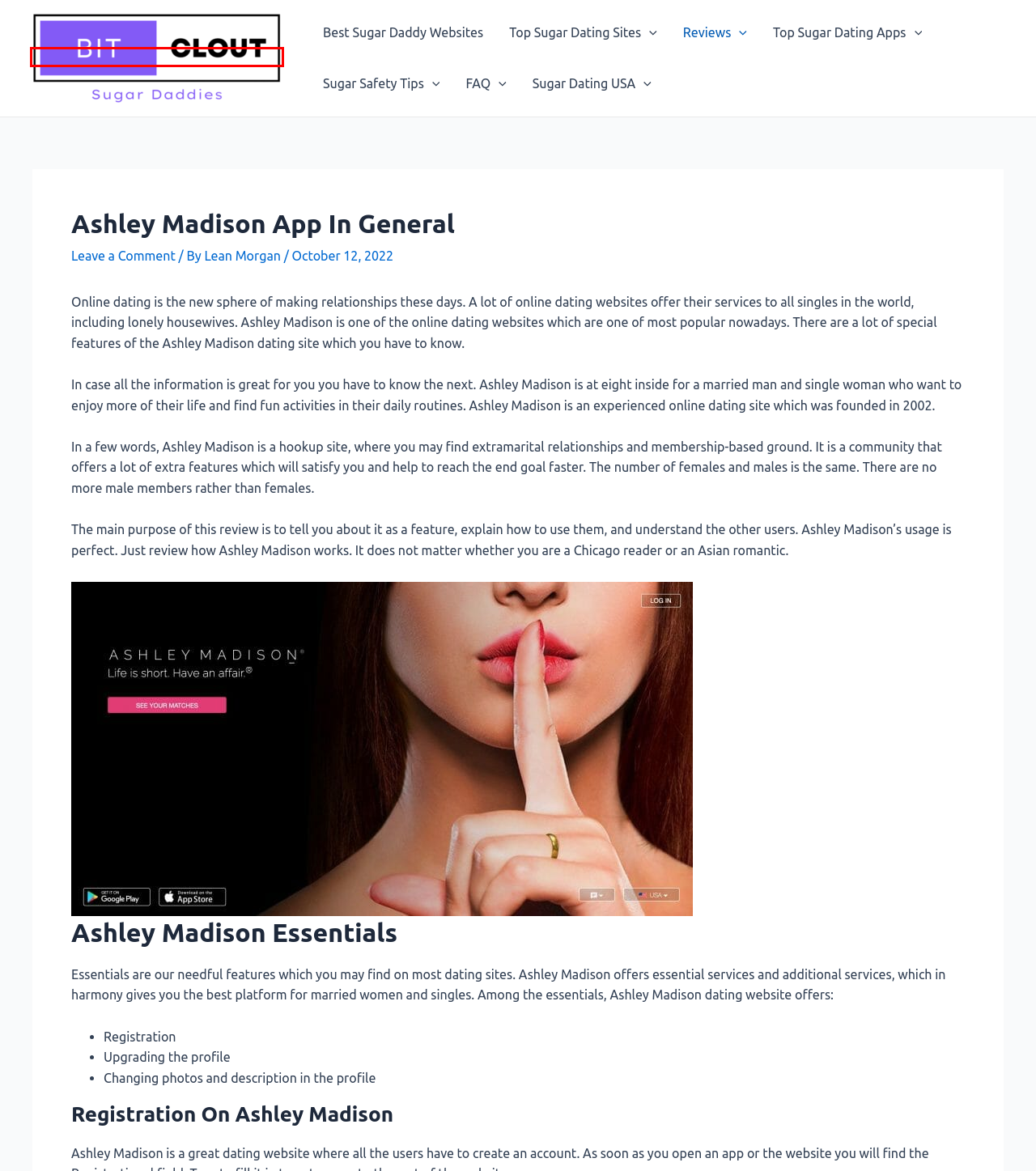You have a screenshot of a webpage with an element surrounded by a red bounding box. Choose the webpage description that best describes the new page after clicking the element inside the red bounding box. Here are the candidates:
A. Top Sugar Dating Apps Archives - BitCloutSugarDaddies
B. Sugar Websites Reviews&Guides | BitCloutSugarDaddies
C. Best Legit Sugar Daddy Websites: March 2023 Ranking
D. Top Sugar Dating Sites Archives - BitCloutSugarDaddies
E. Sugar Dating USA Archives - BitCloutSugarDaddies
F. Review Archives - BitCloutSugarDaddies
G. FAQ Archives - BitCloutSugarDaddies
H. Lean Morgan, Author at BitCloutSugarDaddies

B